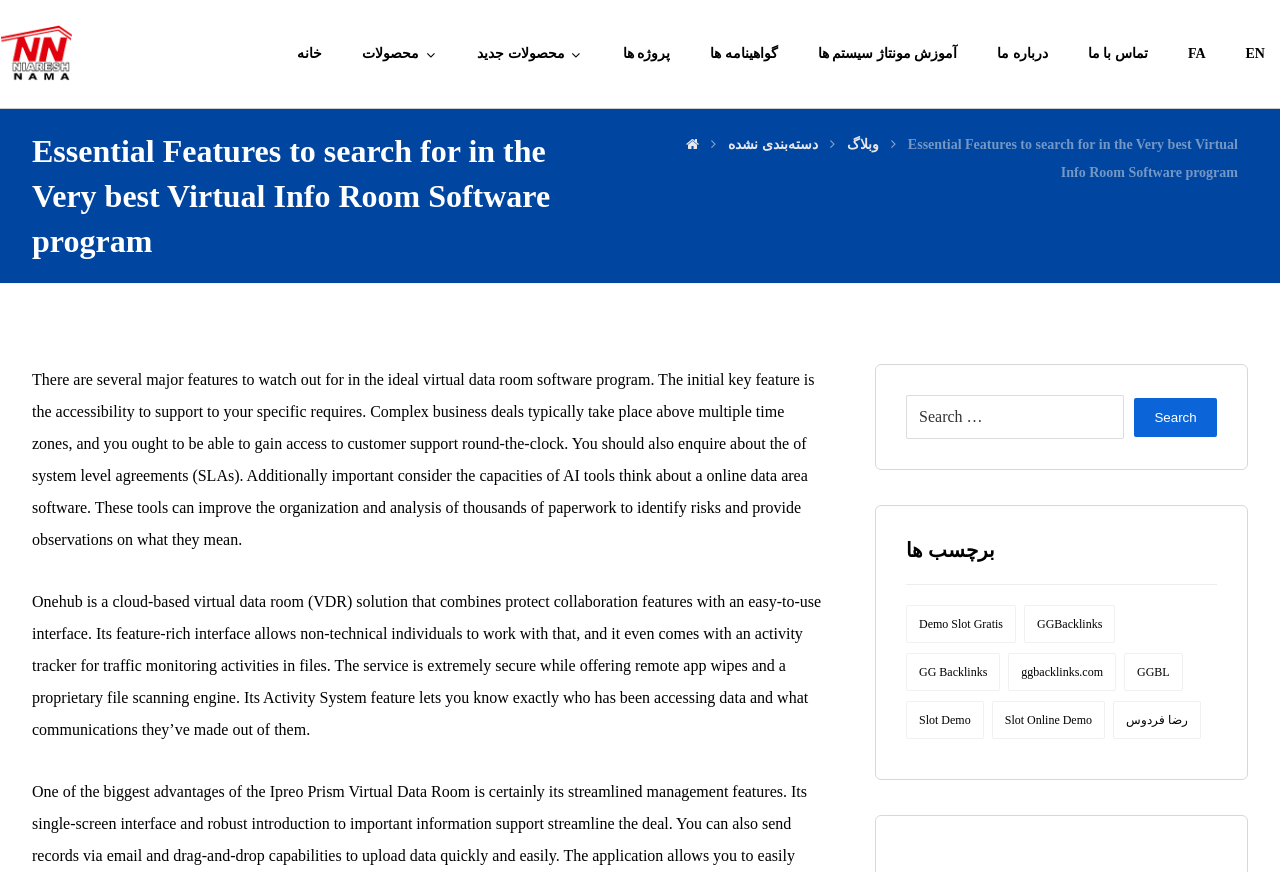Find the bounding box coordinates of the clickable area required to complete the following action: "Go to خانه".

[0.221, 0.039, 0.264, 0.085]